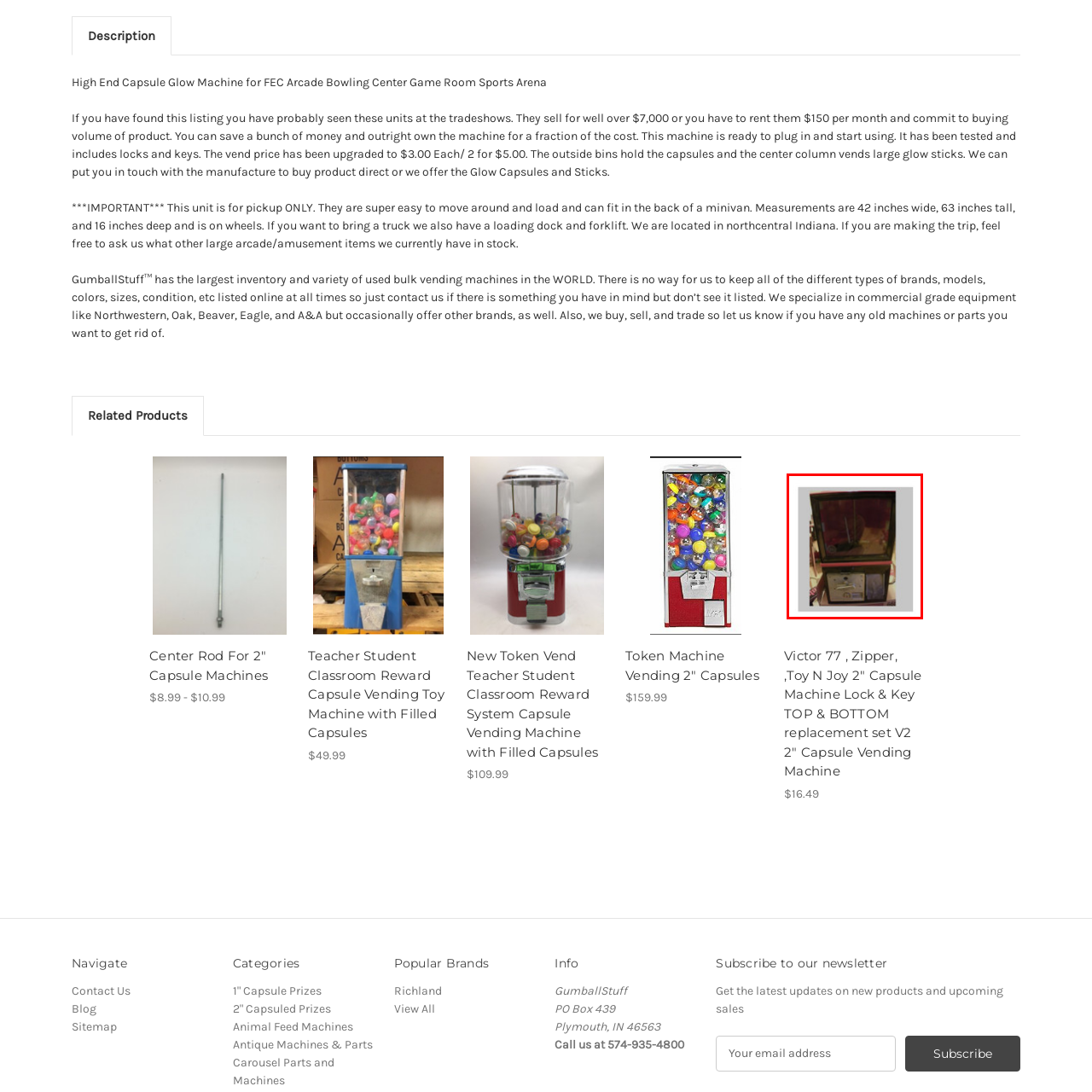Look closely at the zone within the orange frame and give a detailed answer to the following question, grounding your response on the visual details: 
What is the price of this machine?

The 'Victor 77, Zipper, Toy N Joy 2' Capsule Machine is available for purchase at a price of $16.49, making it an affordable option for those looking to add a vintage vending machine to their space.